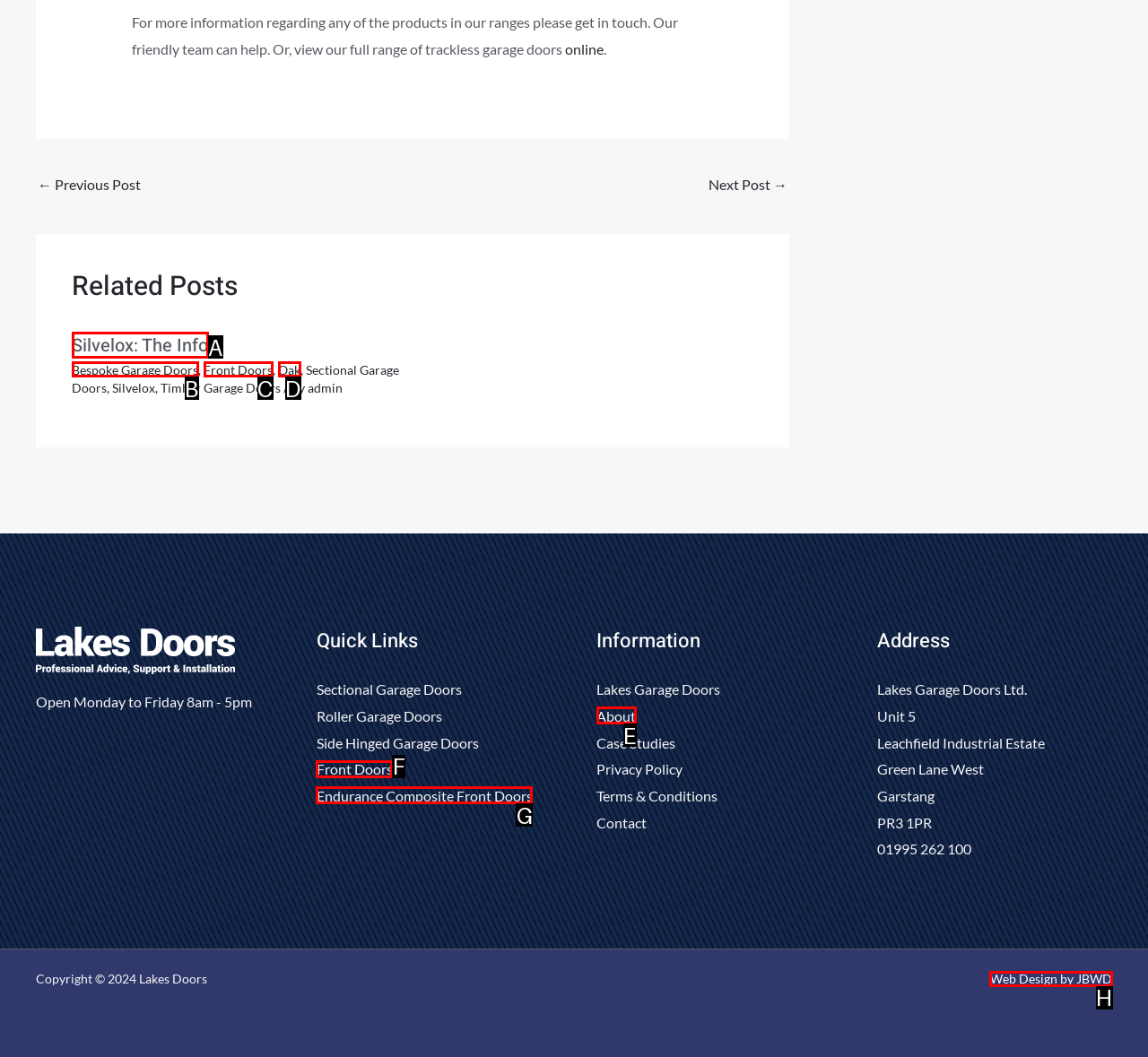Determine which HTML element to click for this task: Visit Web Design by JBWD Provide the letter of the selected choice.

H